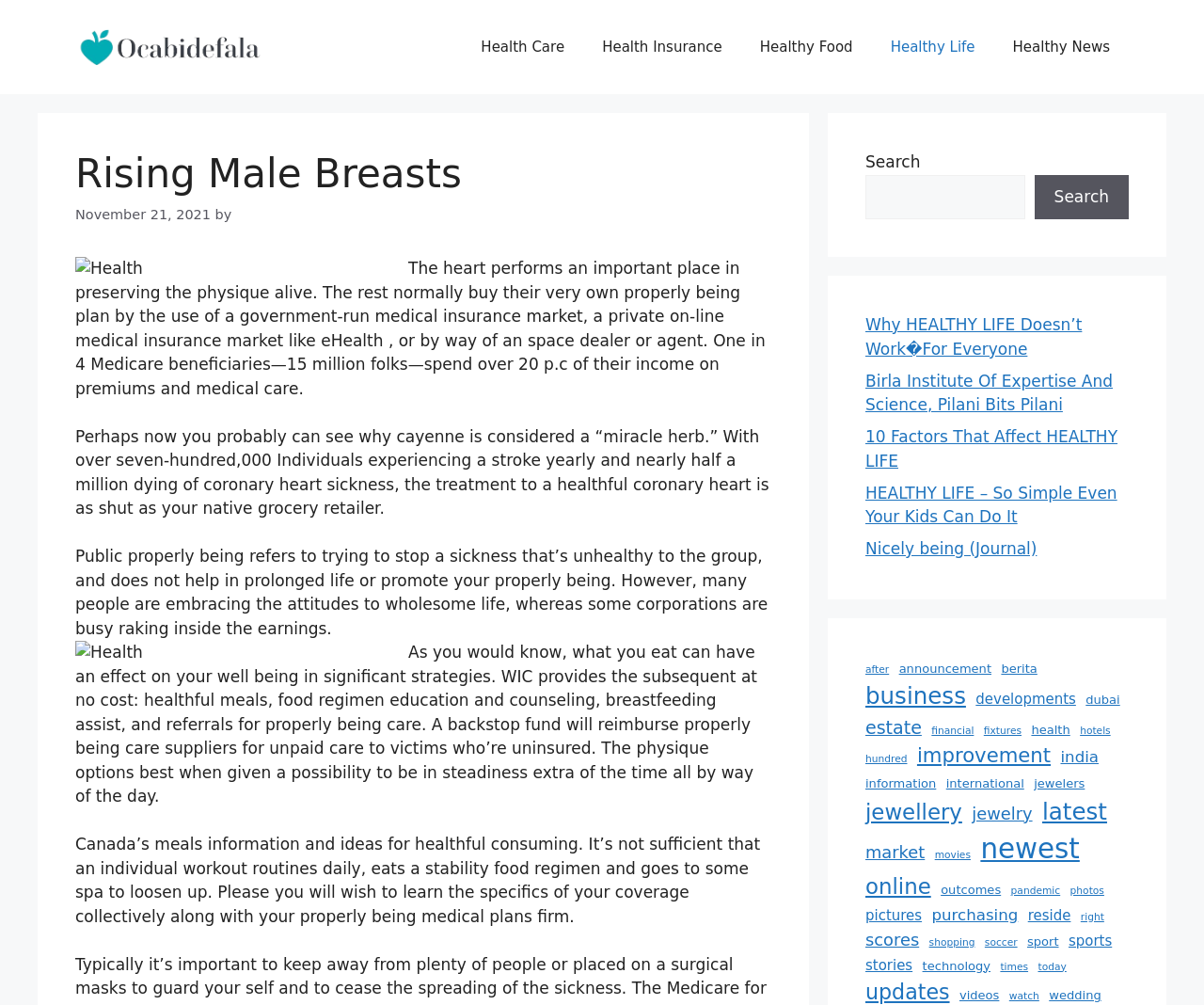Find and indicate the bounding box coordinates of the region you should select to follow the given instruction: "Explore HEALTHY LIFE".

[0.719, 0.481, 0.928, 0.523]